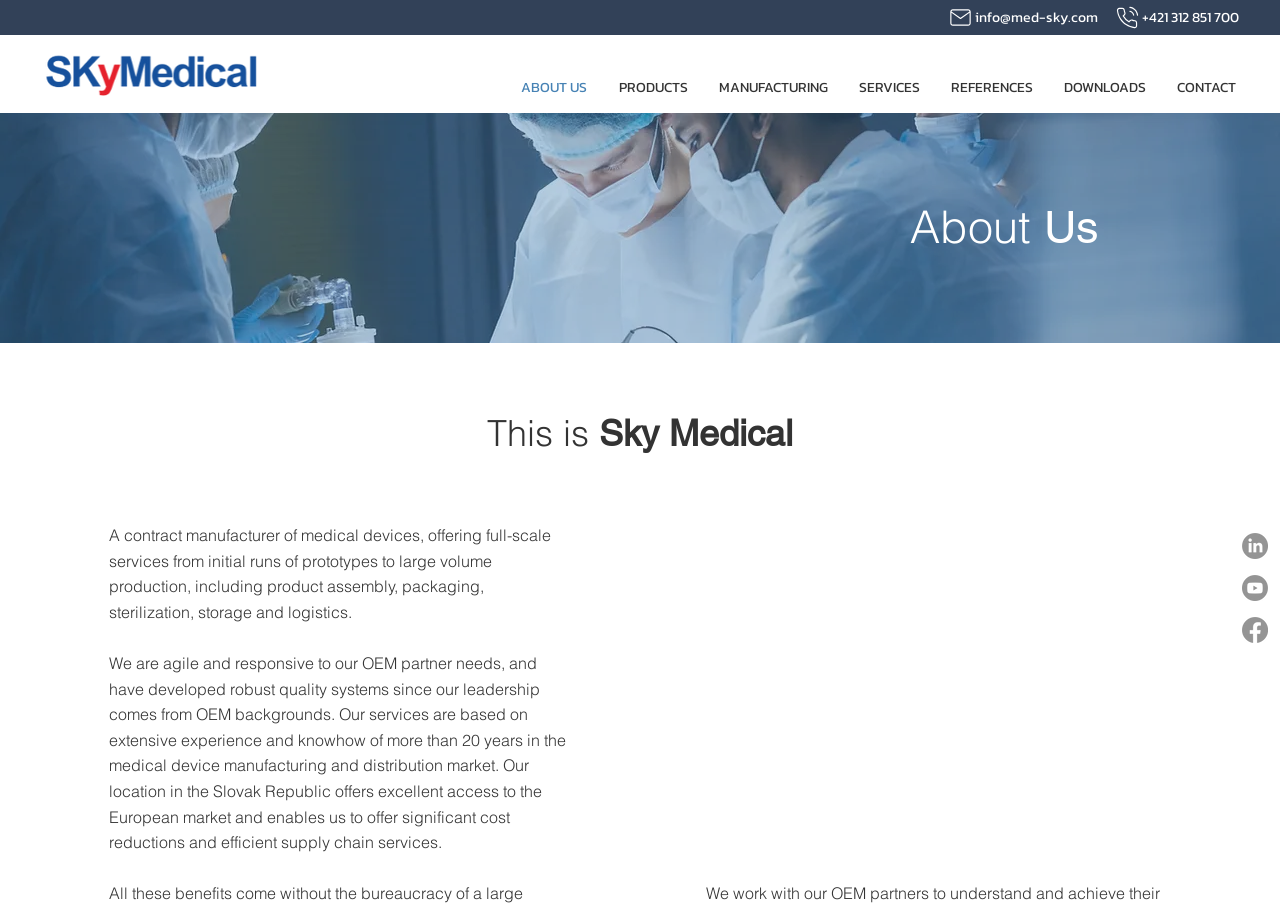Identify the bounding box coordinates of the region that should be clicked to execute the following instruction: "Click the Youtube social media link".

[0.97, 0.635, 0.991, 0.663]